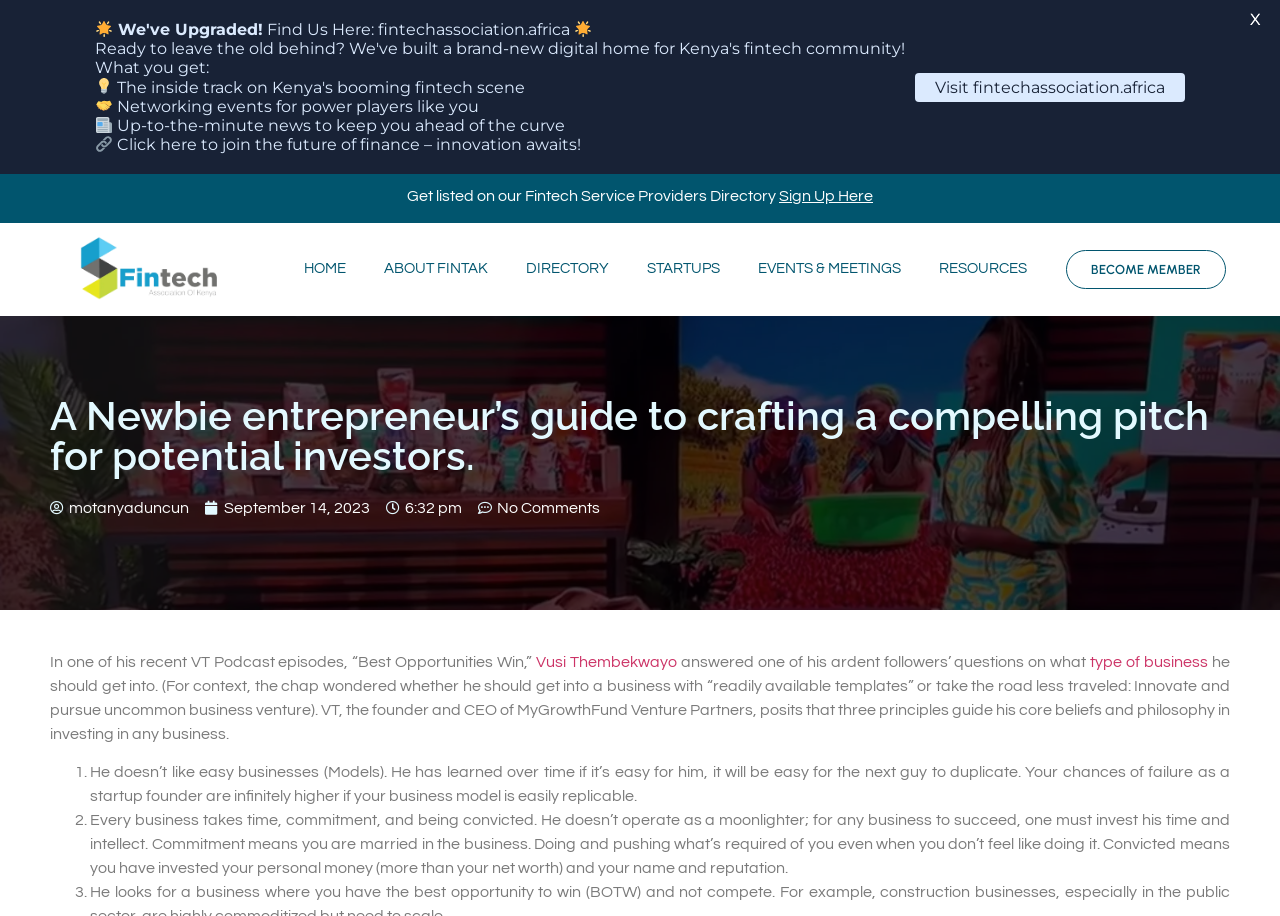Extract the bounding box of the UI element described as: "Sign Up Here".

[0.609, 0.206, 0.682, 0.223]